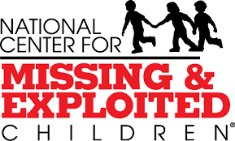What do the three children holding hands symbolize?
Using the information presented in the image, please offer a detailed response to the question.

The image of three children holding hands is a prominent feature of the logo, and it is mentioned in the caption that this symbolizes safety and community, implying a sense of protection and togetherness.